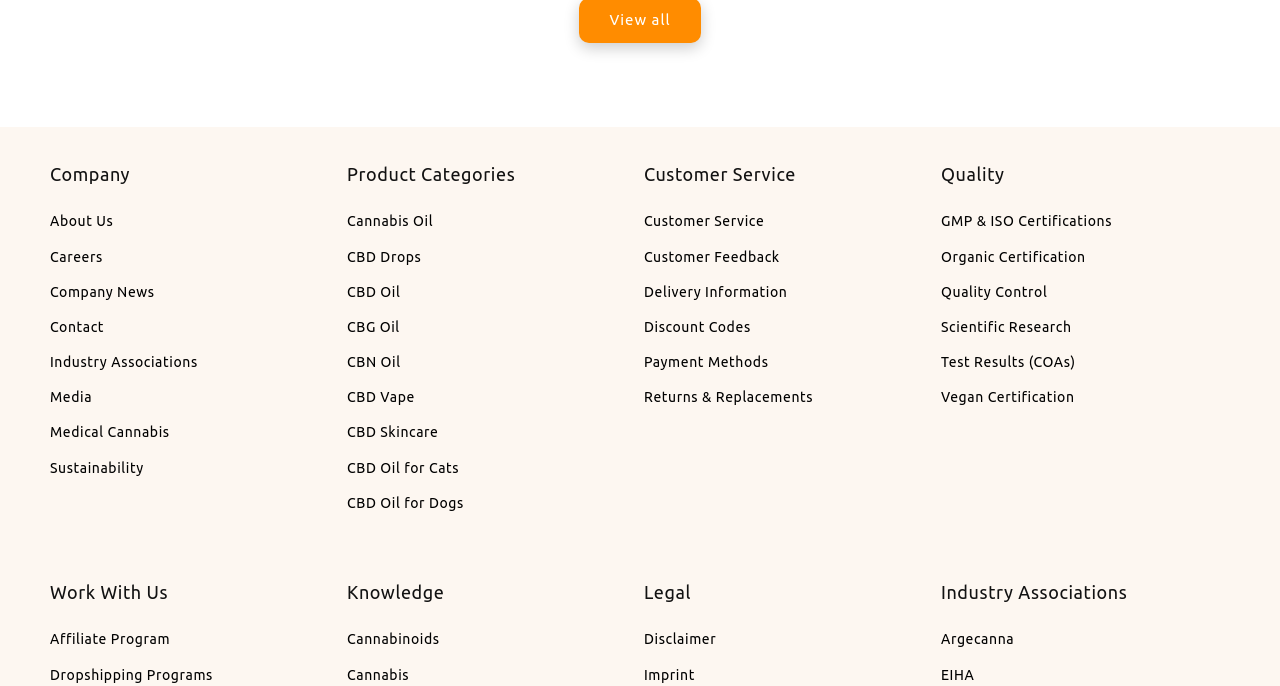Can you determine the bounding box coordinates of the area that needs to be clicked to fulfill the following instruction: "Visit Github"?

None